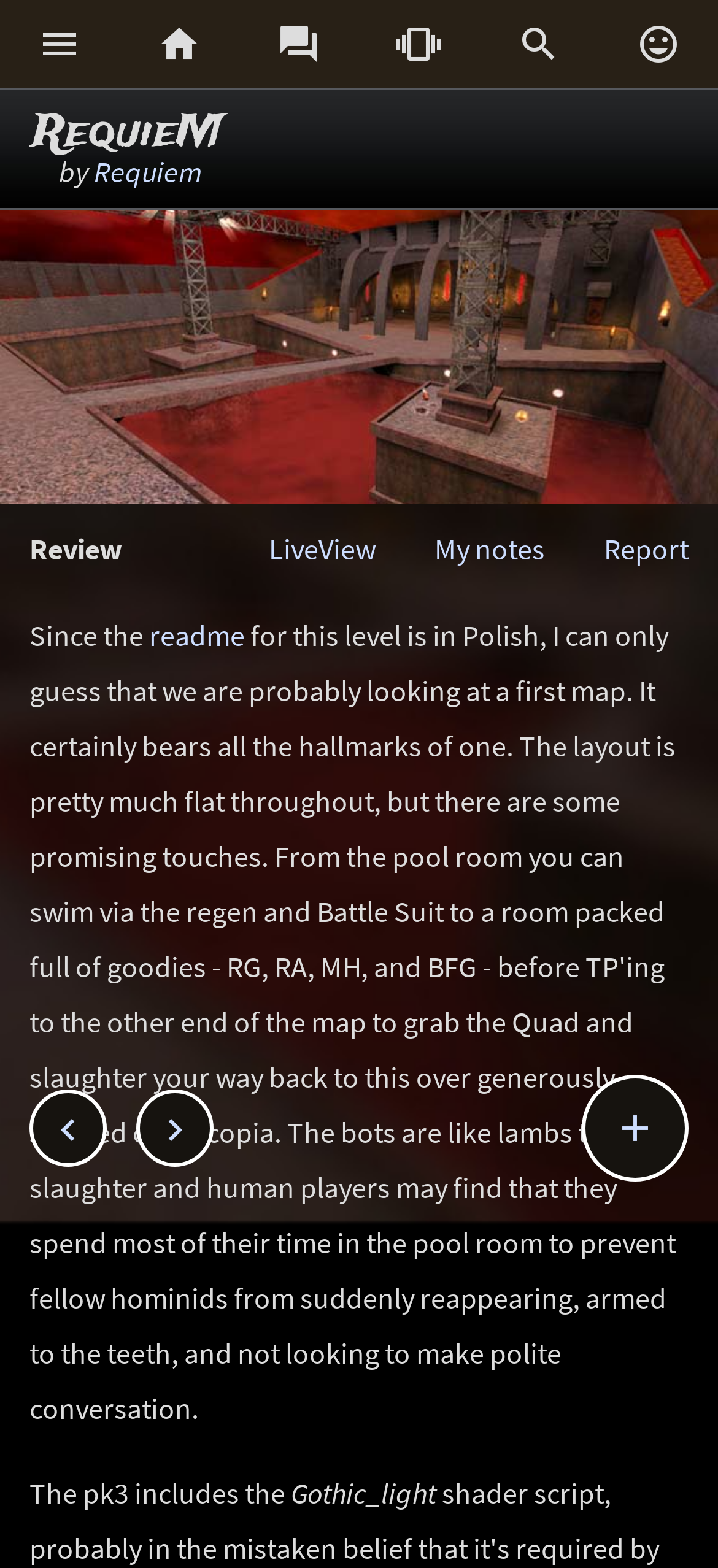Identify the bounding box of the HTML element described as: "My notes".

[0.605, 0.338, 0.759, 0.362]